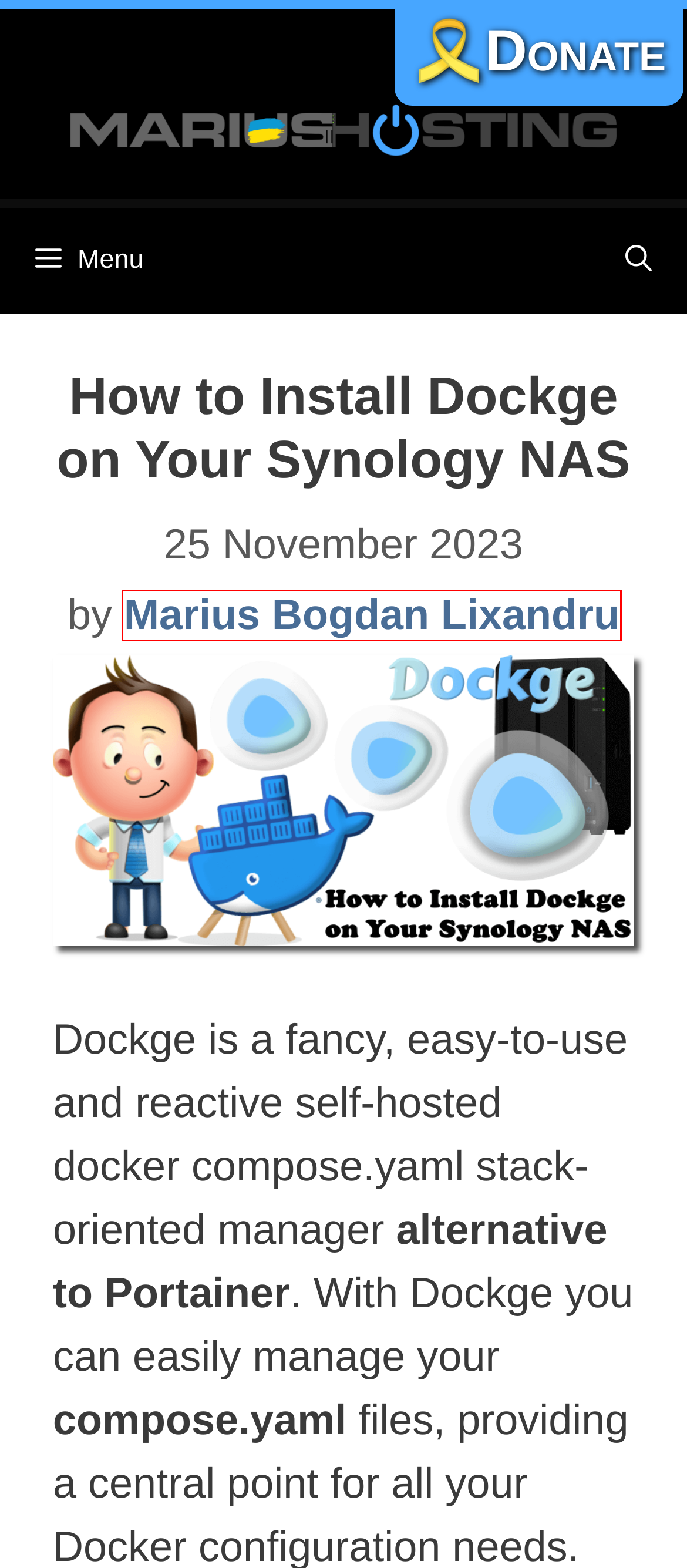You are looking at a screenshot of a webpage with a red bounding box around an element. Determine the best matching webpage description for the new webpage resulting from clicking the element in the red bounding box. Here are the descriptions:
A. Synology: Schedule Start & Stop For Docker Containers – Marius Hosting
B. Marius Bogdan Lixandru – Marius Hosting
C. Privacy Policy & Disclaimer – Marius Hosting
D. Synology: How to Run Docker Containers Over HTTPS – Marius Hosting
E. Synology: How to Back Up Docker Containers – Marius Hosting
F. Support My Work – Marius Hosting
G. Synology: How to Activate Email Notifications – Marius Hosting
H. Synology: How to Update Docker Image – Marius Hosting

B